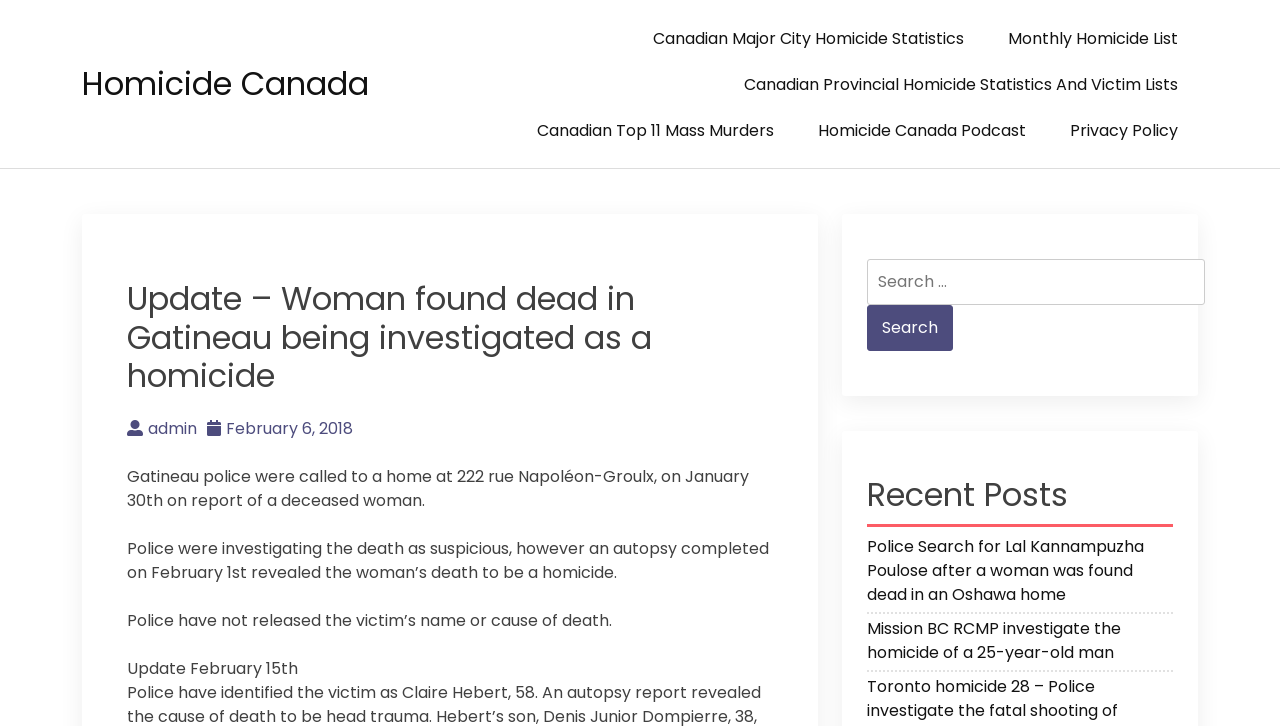Please determine the bounding box coordinates for the element that should be clicked to follow these instructions: "View Airport Transfers".

None